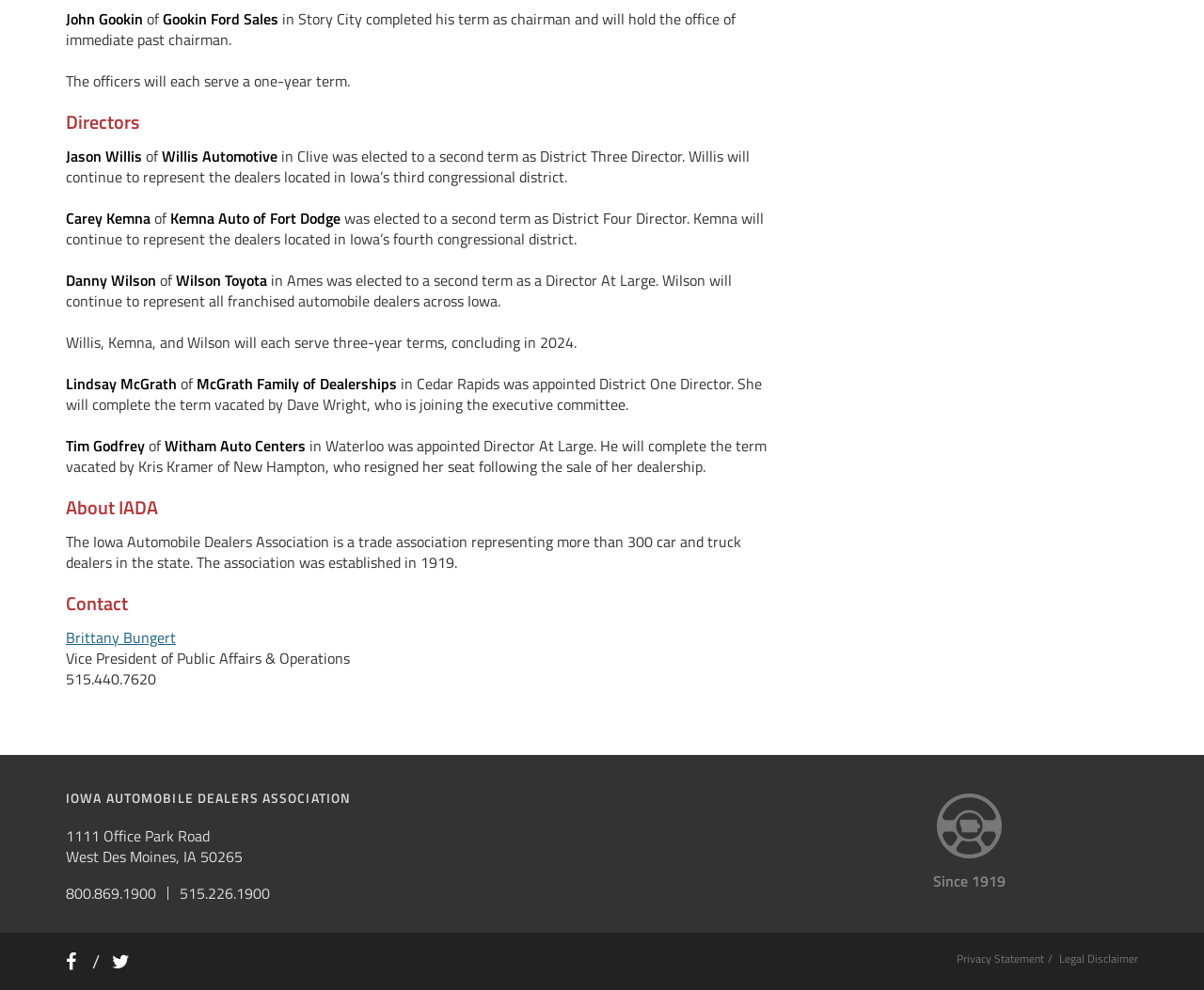Ascertain the bounding box coordinates for the UI element detailed here: "Brittany Bungert". The coordinates should be provided as [left, top, right, bottom] with each value being a float between 0 and 1.

[0.055, 0.632, 0.146, 0.655]